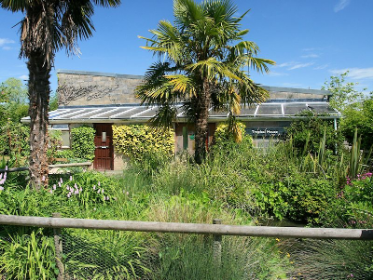What is the dominant color of the sky?
Examine the image closely and answer the question with as much detail as possible.

The caption explicitly states that the sky is 'clear blue', indicating that the dominant color of the sky is blue.